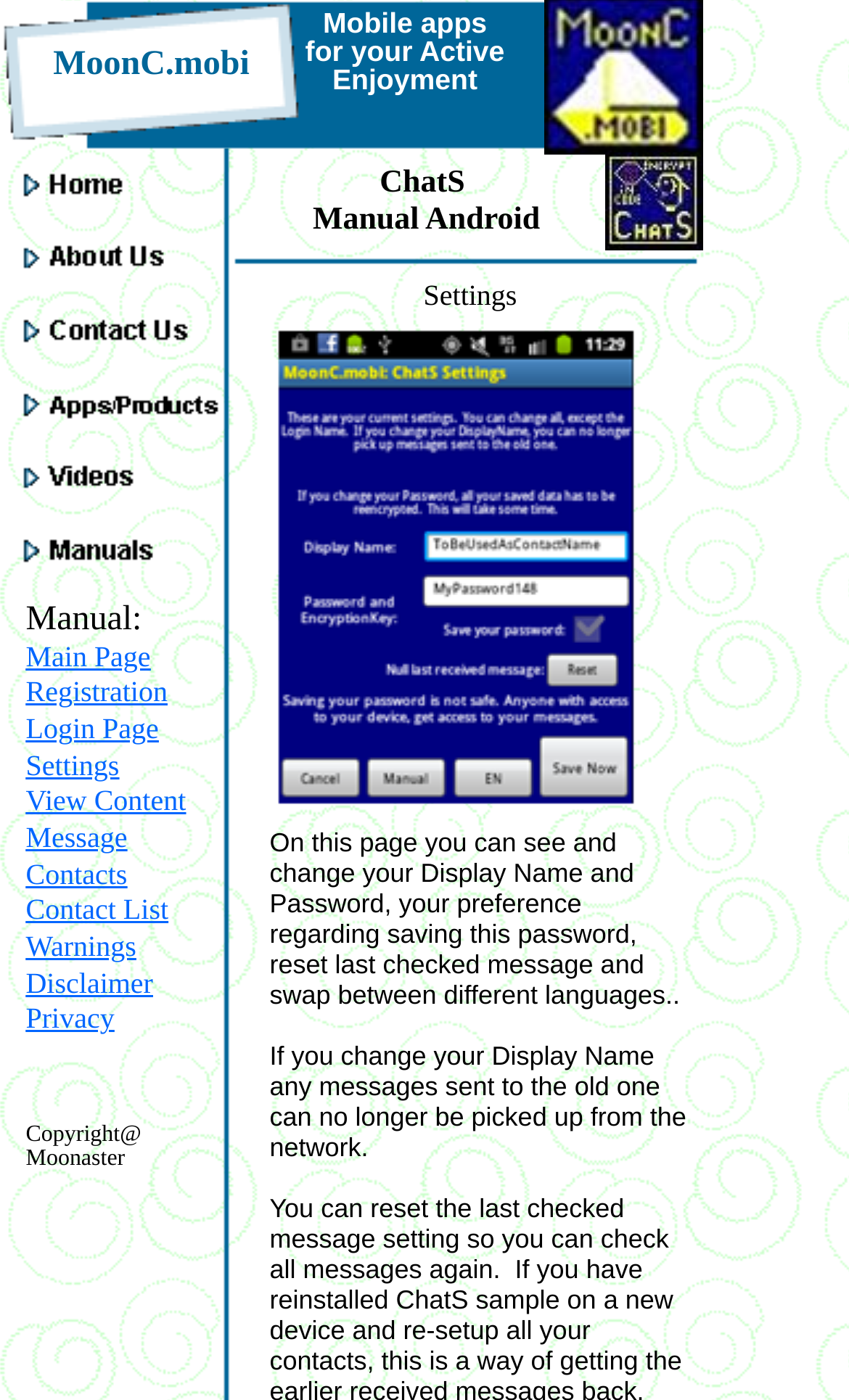What is the name of the mobile app?
Based on the image, provide your answer in one word or phrase.

ChatS